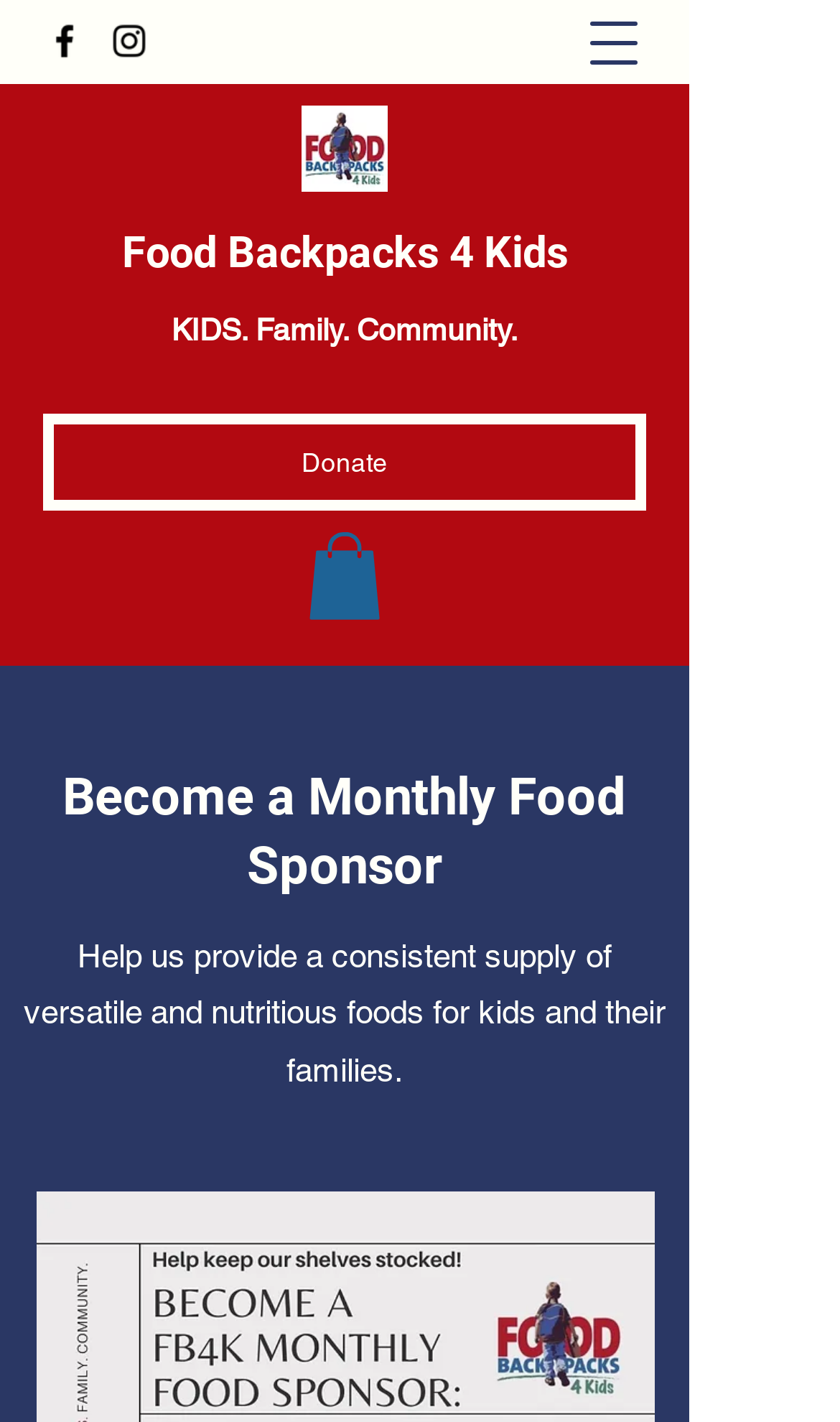For the given element description Food Backpacks 4 Kids, determine the bounding box coordinates of the UI element. The coordinates should follow the format (top-left x, top-left y, bottom-right x, bottom-right y) and be within the range of 0 to 1.

[0.145, 0.159, 0.676, 0.195]